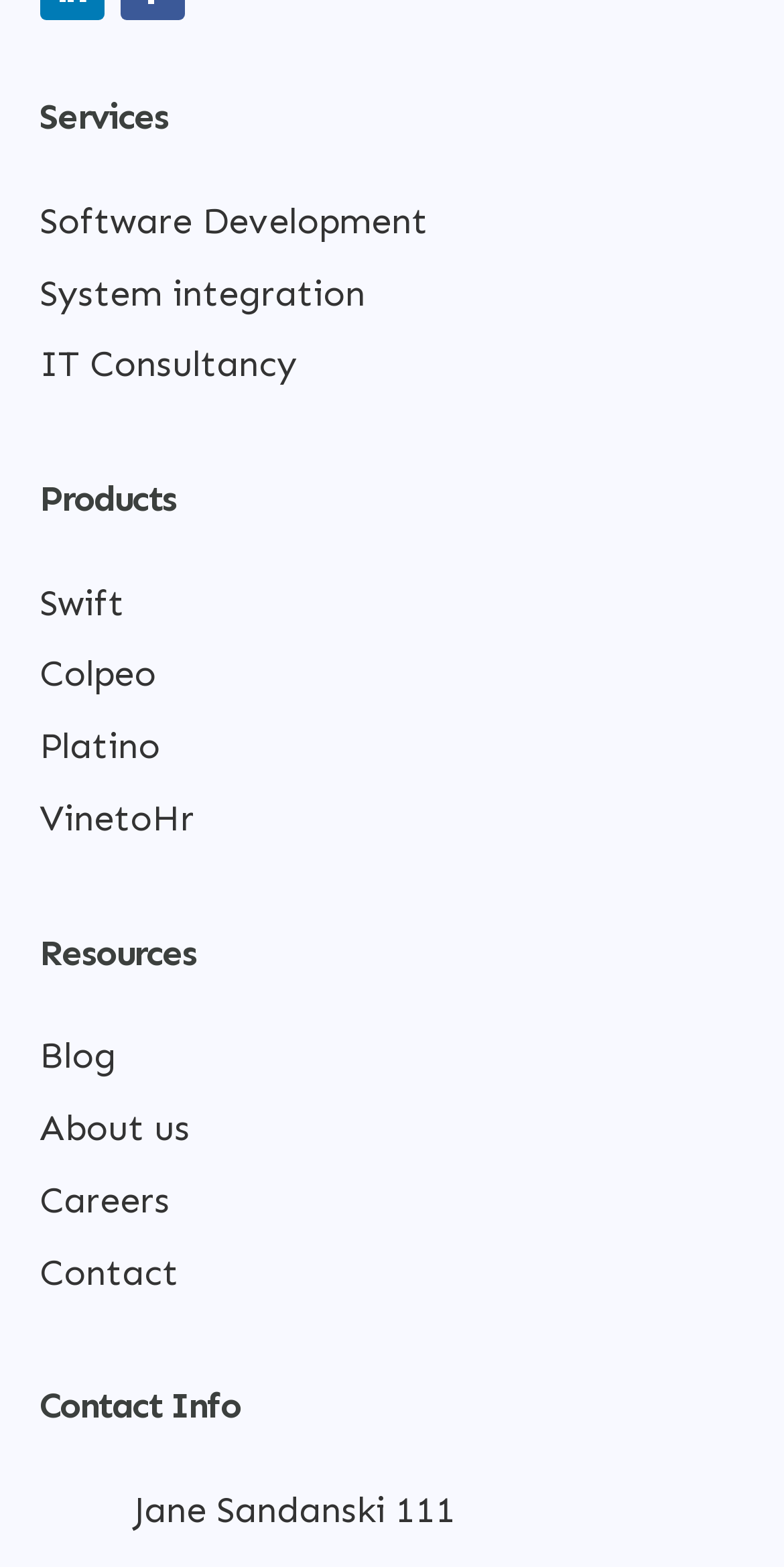How many services are listed?
Based on the image, give a concise answer in the form of a single word or short phrase.

3